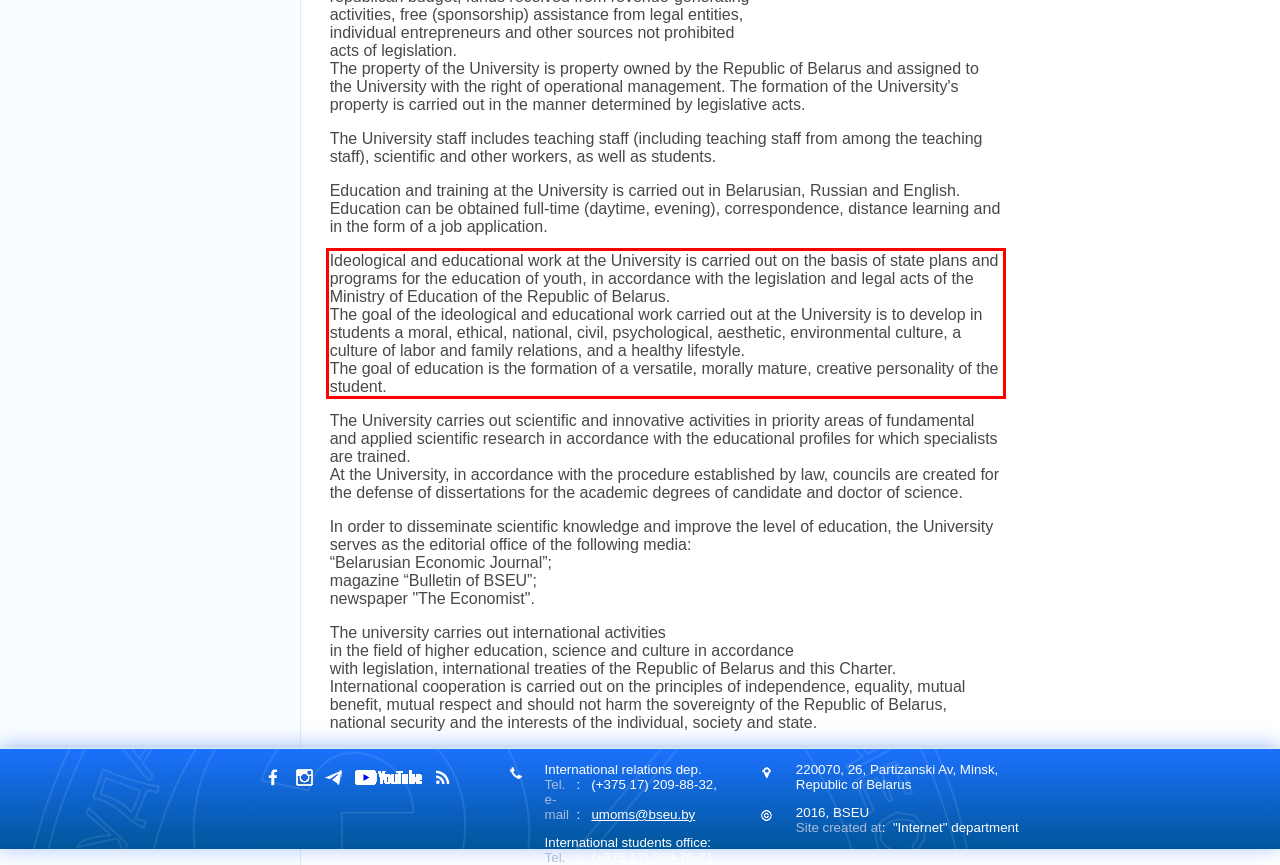Review the screenshot of the webpage and recognize the text inside the red rectangle bounding box. Provide the extracted text content.

Ideological and educational work at the University is carried out on the basis of state plans and programs for the education of youth, in accordance with the legislation and legal acts of the Ministry of Education of the Republic of Belarus. The goal of the ideological and educational work carried out at the University is to develop in students a moral, ethical, national, civil, psychological, aesthetic, environmental culture, a culture of labor and family relations, and a healthy lifestyle. The goal of education is the formation of a versatile, morally mature, creative personality of the student.